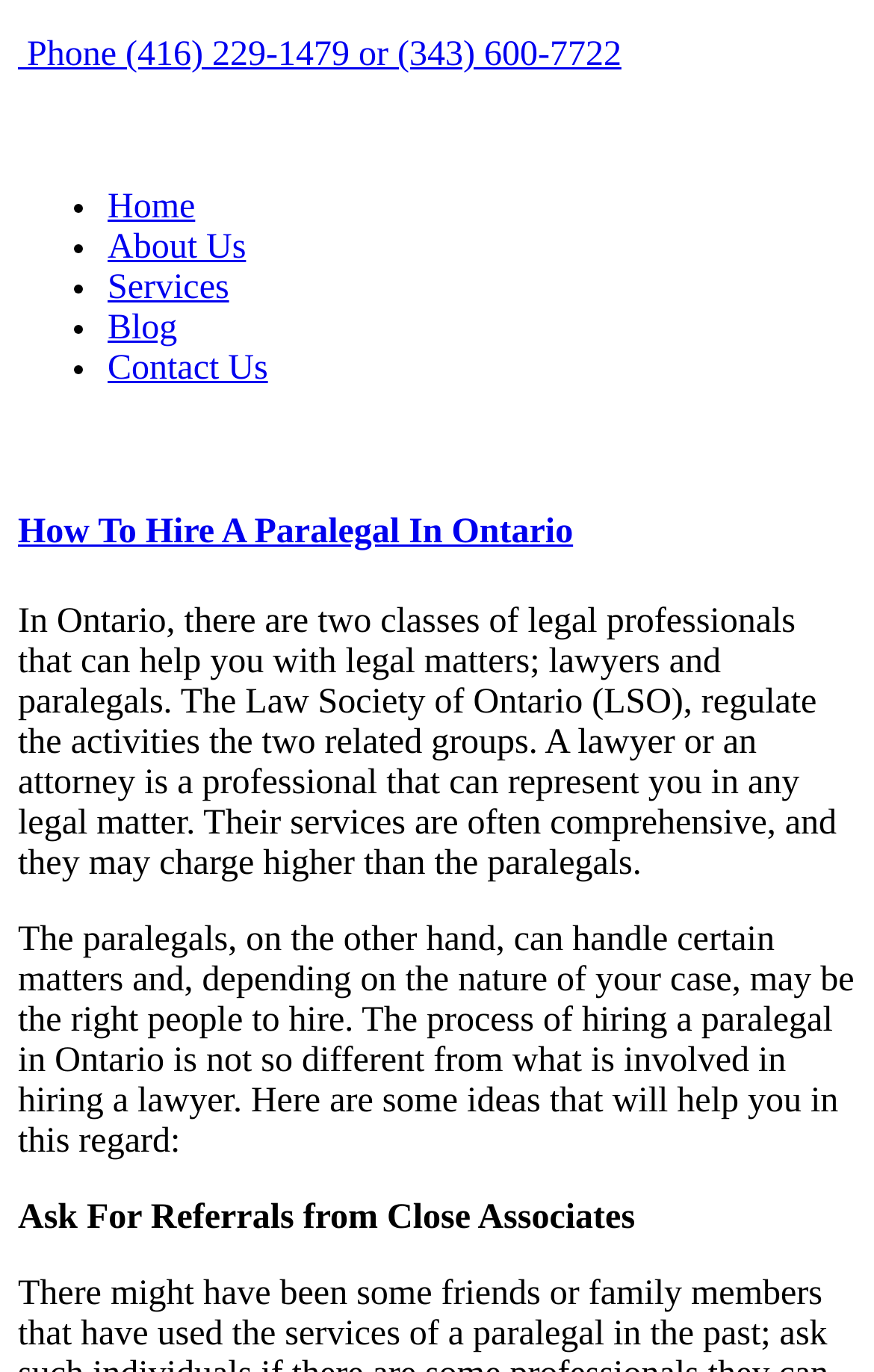Using the information in the image, give a comprehensive answer to the question: 
What is the first step in hiring a paralegal in Ontario?

According to the webpage, the first step in hiring a paralegal in Ontario is to 'Ask For Referrals from Close Associates', as stated in the paragraph 'Here are some ideas that will help you in this regard:'